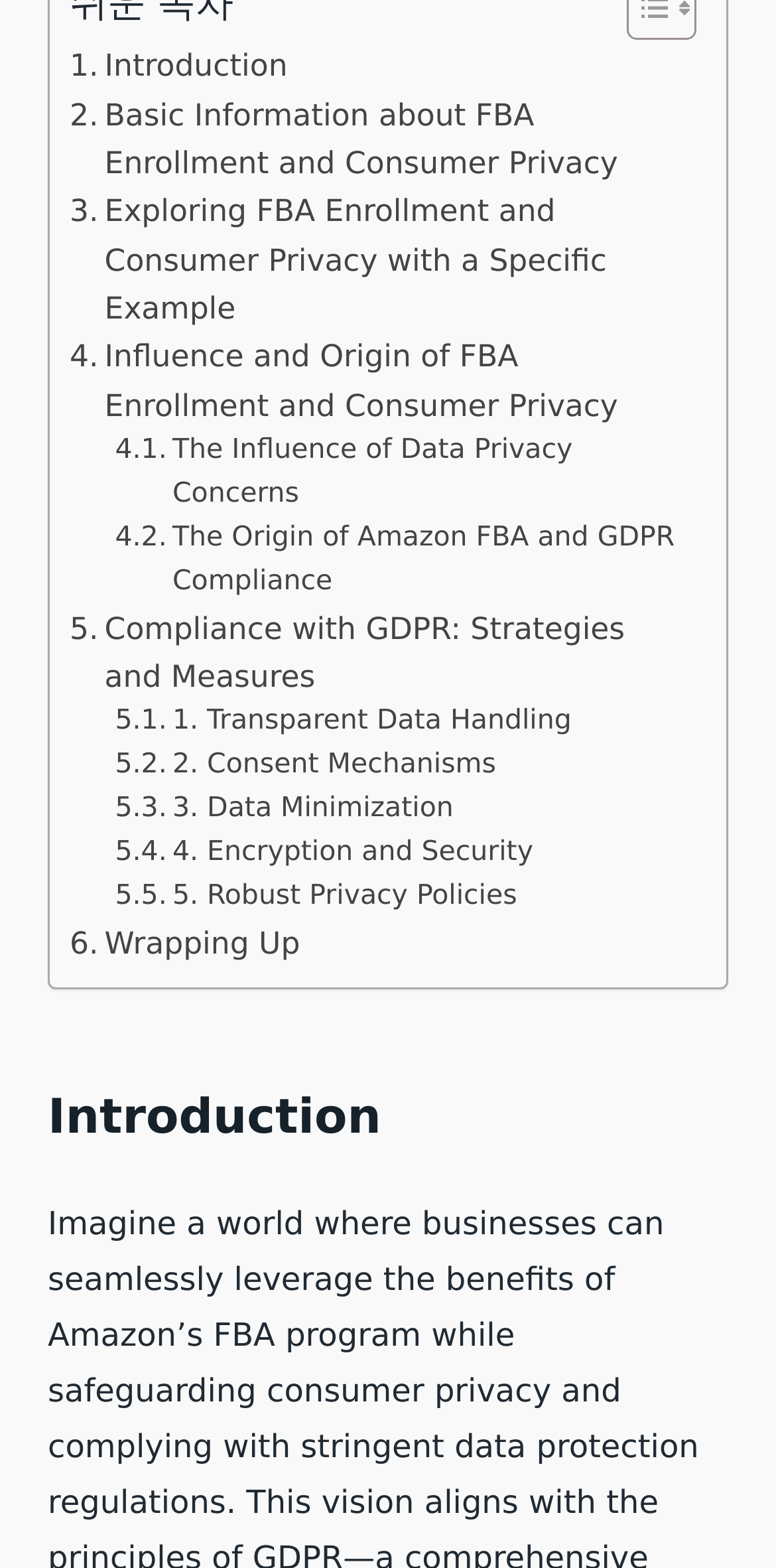Please identify the bounding box coordinates of the region to click in order to complete the task: "Learn about basic information about FBA enrollment and consumer privacy". The coordinates must be four float numbers between 0 and 1, specified as [left, top, right, bottom].

[0.09, 0.058, 0.885, 0.12]